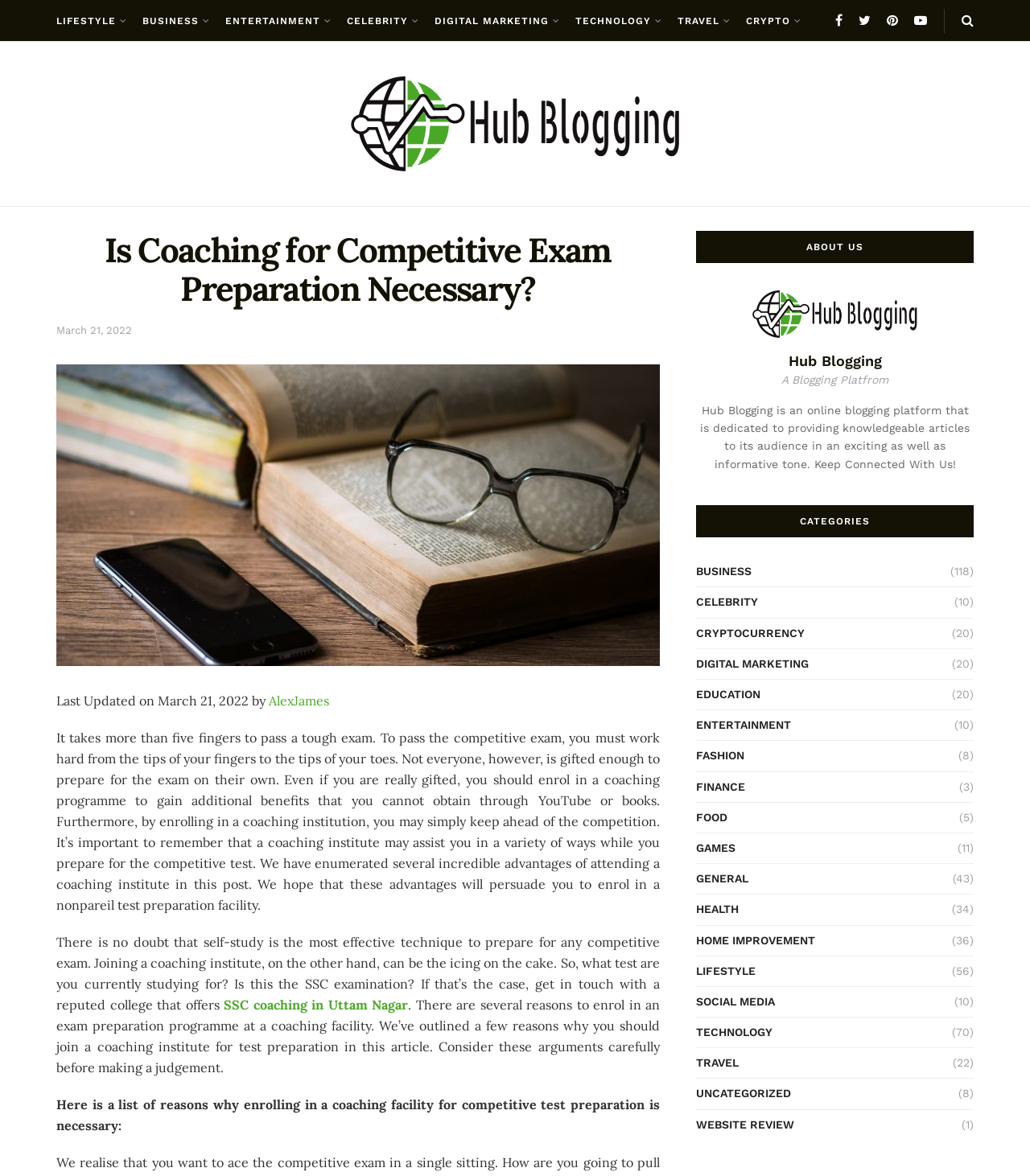Identify the bounding box coordinates of the element that should be clicked to fulfill this task: "Learn more about 'Hub Blogging'". The coordinates should be provided as four float numbers between 0 and 1, i.e., [left, top, right, bottom].

[0.339, 0.059, 0.661, 0.152]